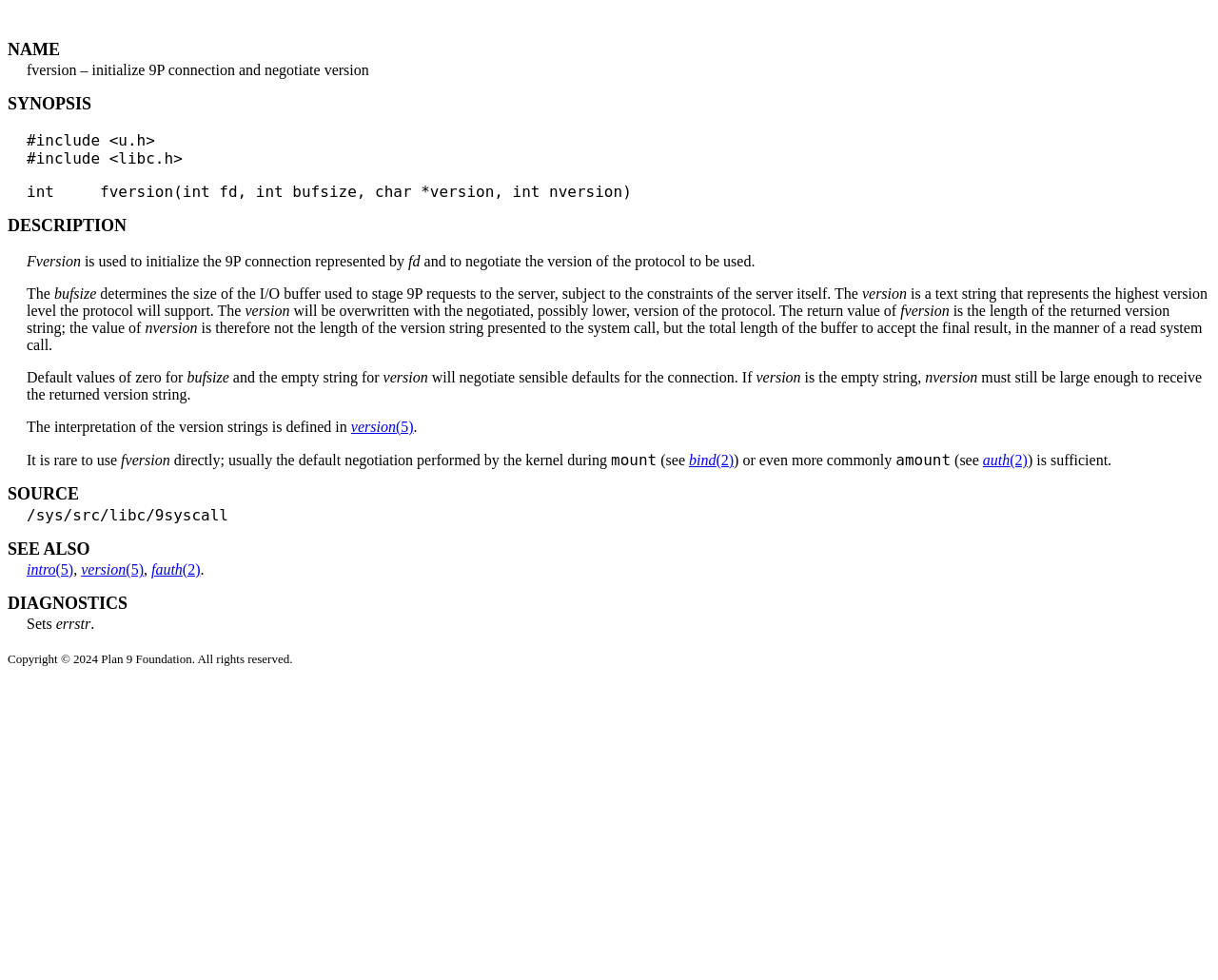With reference to the image, please provide a detailed answer to the following question: What is the return value of the fversion function?

The return value of the fversion function is the length of the returned version string. This is stated in the description of the function, which explains that the return value is the length of the returned version string, and the value of nversion is therefore not the length of the version string presented to the system call, but the total length of the buffer to accept the final result.